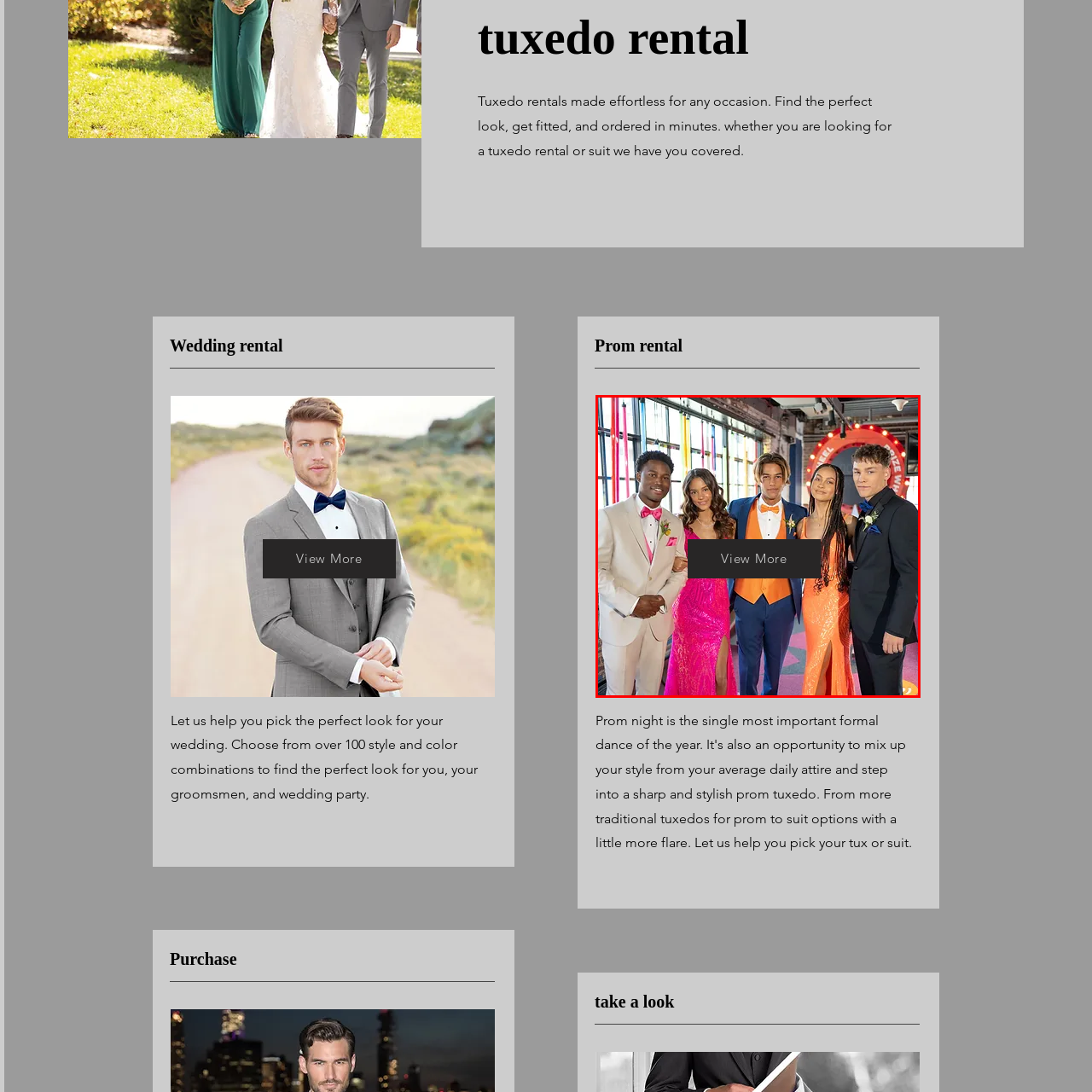Create a detailed description of the image enclosed by the red bounding box.

A vibrant and stylish group of young adults poses for a photo, showcasing a range of formal attire perfect for a prom event. The scene is lively, with colorful backgrounds and a playful atmosphere. Each individual is dressed in attire that reflects both elegance and personal style: the first person on the left wears a light-colored suit with a pink bow tie, while the second person stands out in a glamorous pink gown. The center figure exudes confidence in a sharp orange vest paired with a white dress shirt, flanked by a woman in a stunning orange dress and a young man in a sleek black tuxedo. The image is further complemented by a "View More" overlay, inviting viewers to explore more about these stylish looks.